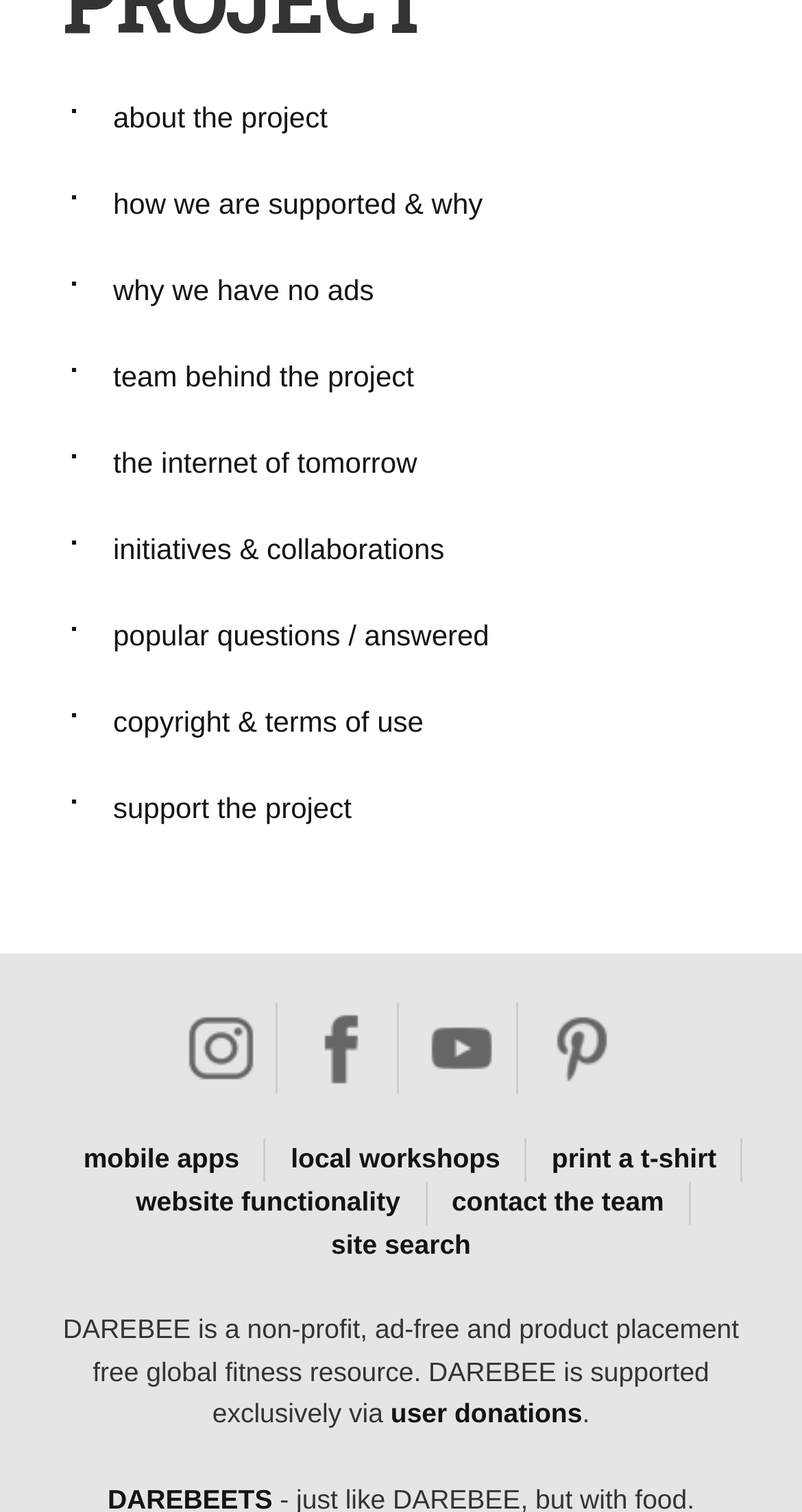Calculate the bounding box coordinates of the UI element given the description: "print a t-shirt".

[0.688, 0.756, 0.893, 0.777]